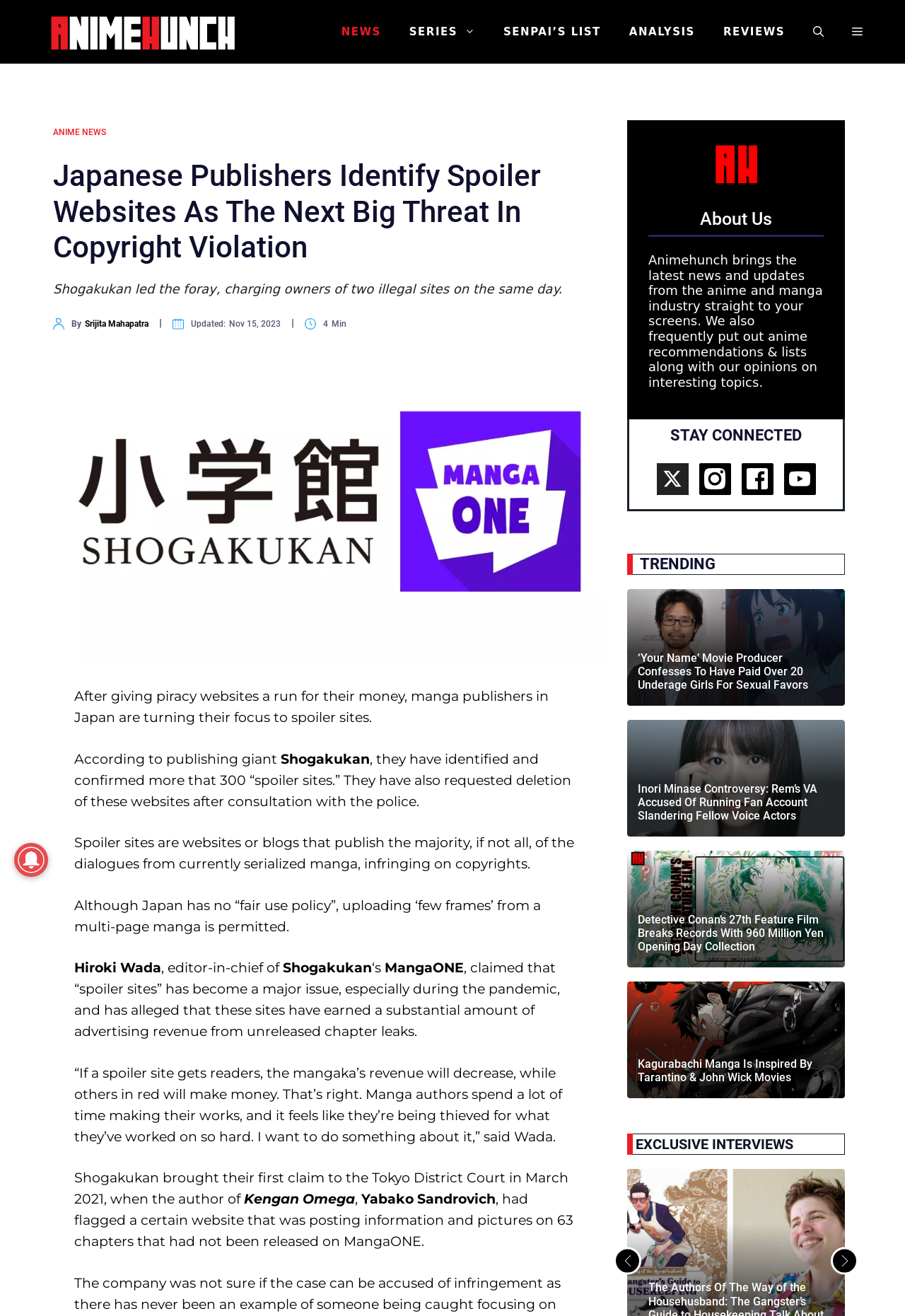Determine the bounding box coordinates of the section I need to click to execute the following instruction: "Go to the Home page". Provide the coordinates as four float numbers between 0 and 1, i.e., [left, top, right, bottom].

None